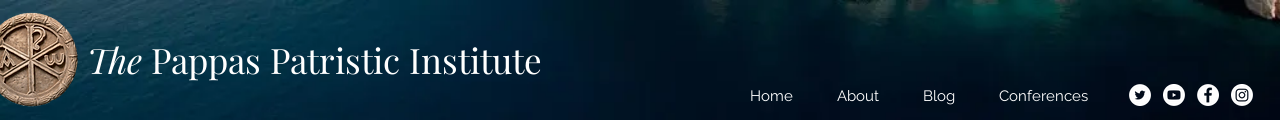Respond to the following question with a brief word or phrase:
What is the focus of the Pappas Patristic Institute?

Patristic scholarship and Orthodox theology